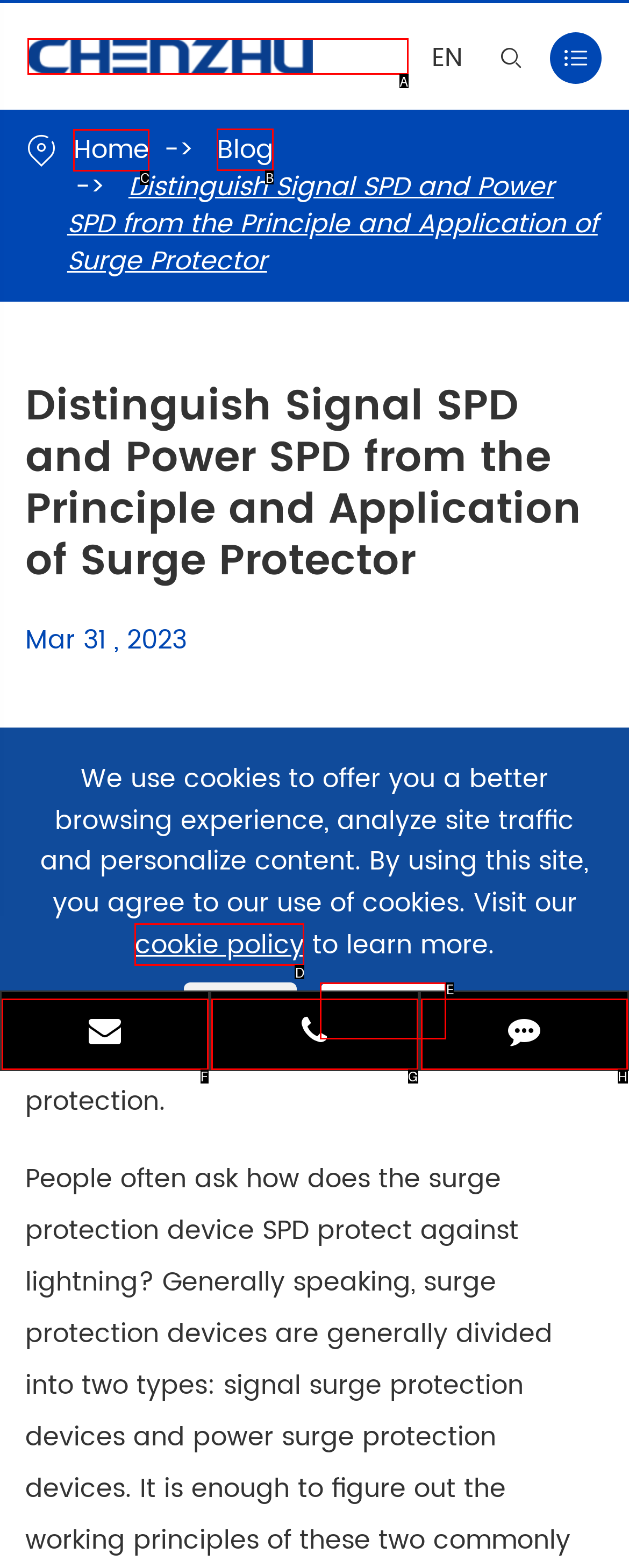Choose the letter of the option you need to click to read blog. Answer with the letter only.

B